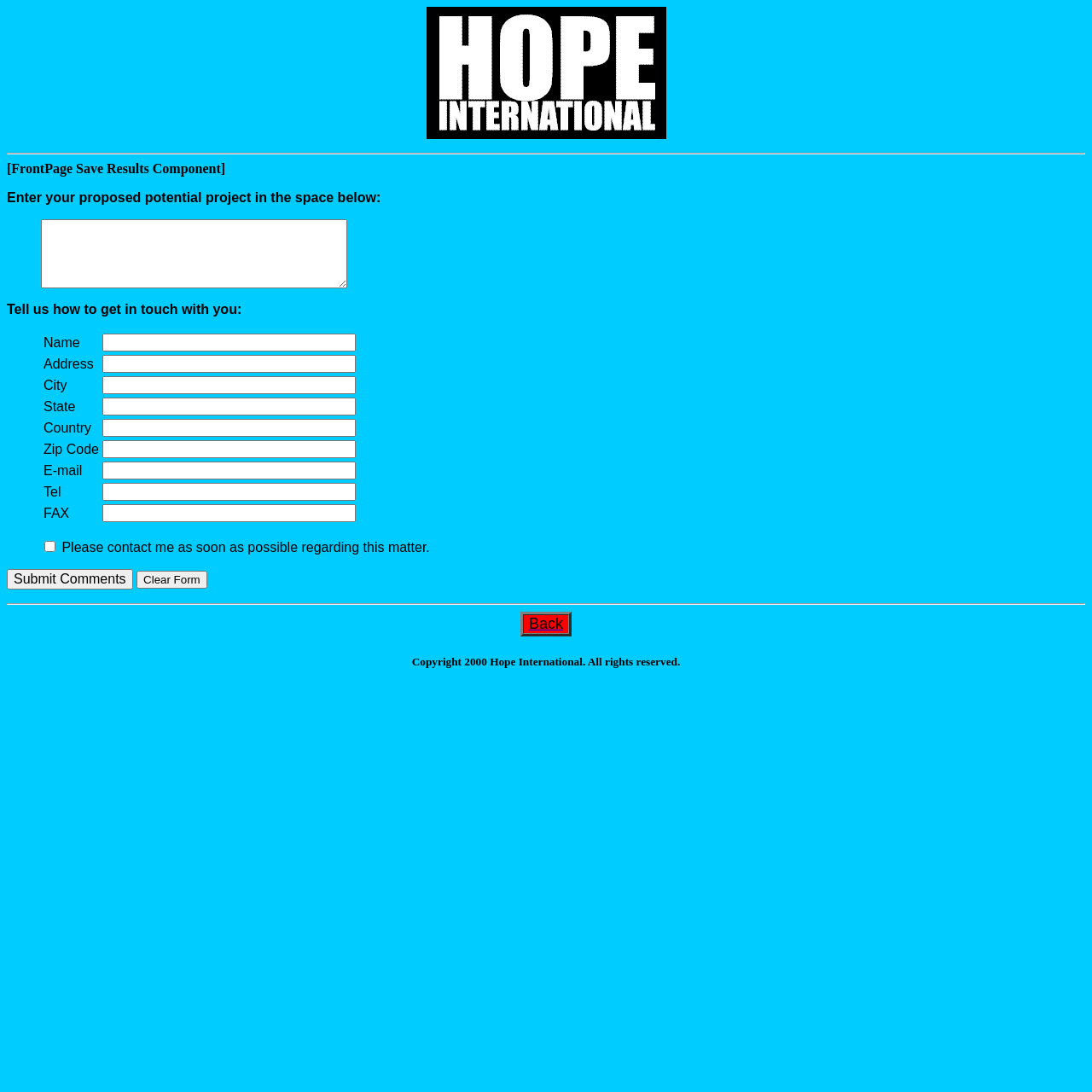Identify the bounding box coordinates of the element that should be clicked to fulfill this task: "Enter your project proposal". The coordinates should be provided as four float numbers between 0 and 1, i.e., [left, top, right, bottom].

[0.038, 0.201, 0.318, 0.264]